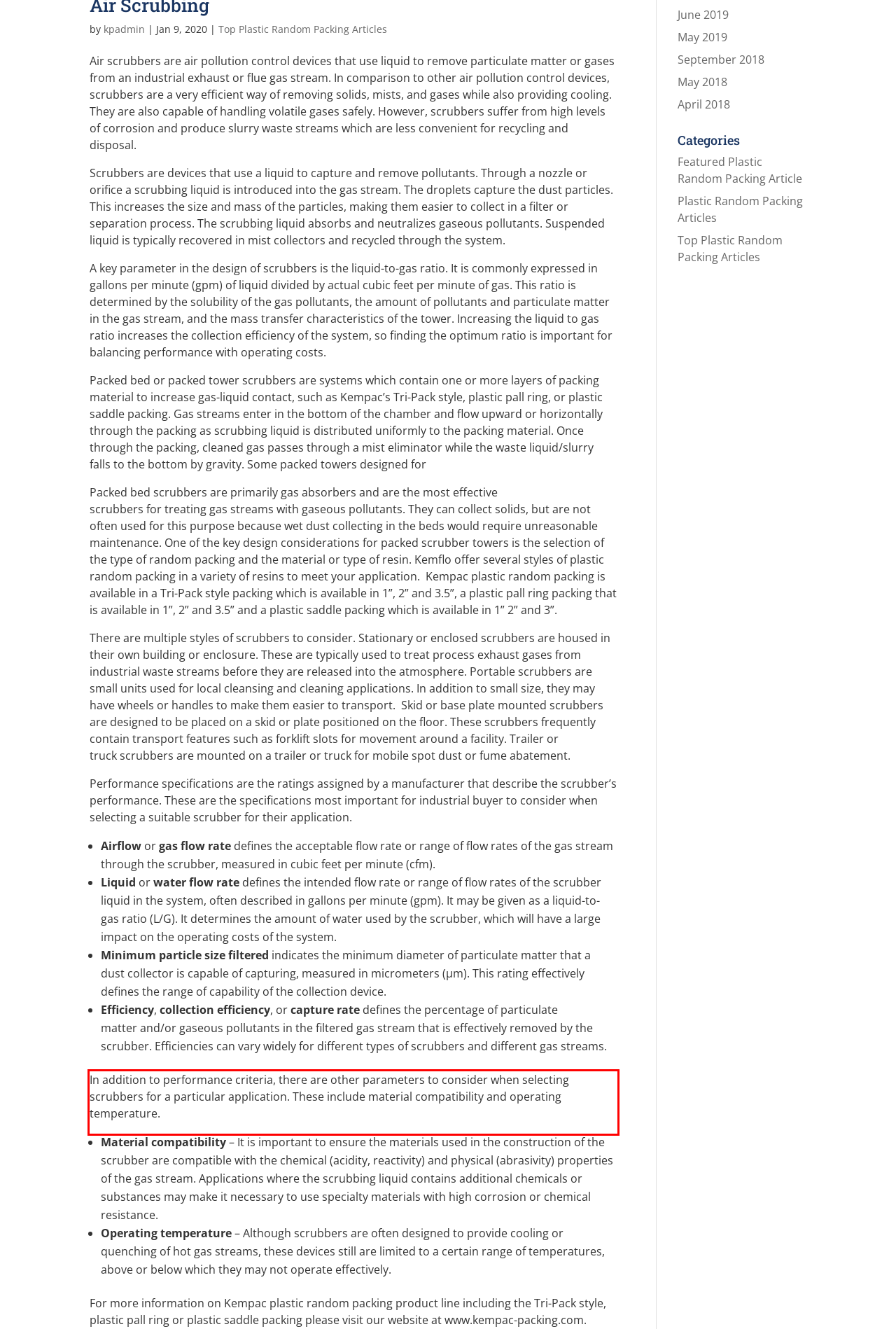Please analyze the screenshot of a webpage and extract the text content within the red bounding box using OCR.

In addition to performance criteria, there are other parameters to consider when selecting scrubbers for a particular application. These include material compatibility and operating temperature.